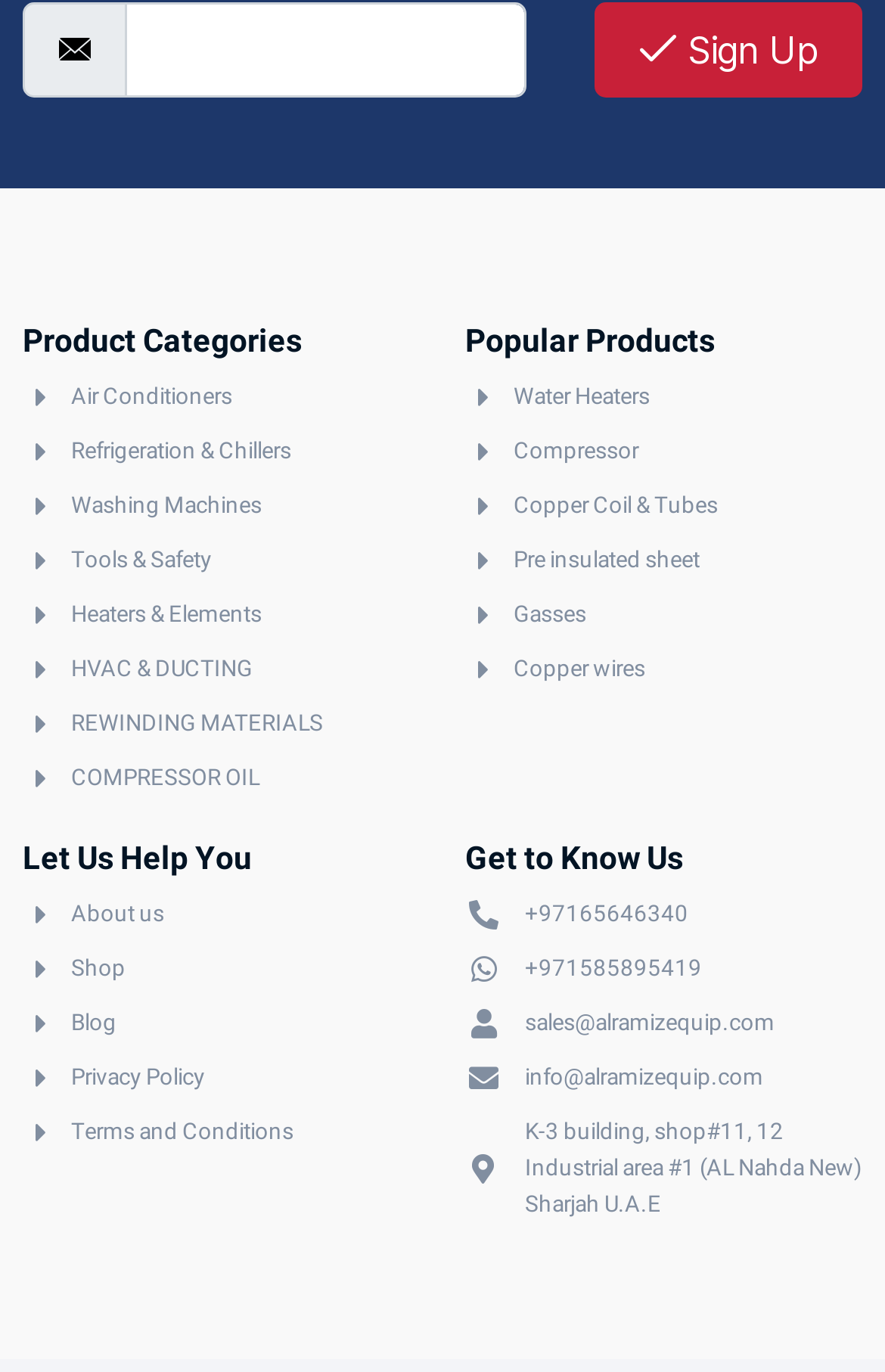How many popular products are listed?
Please provide a single word or phrase answer based on the image.

7